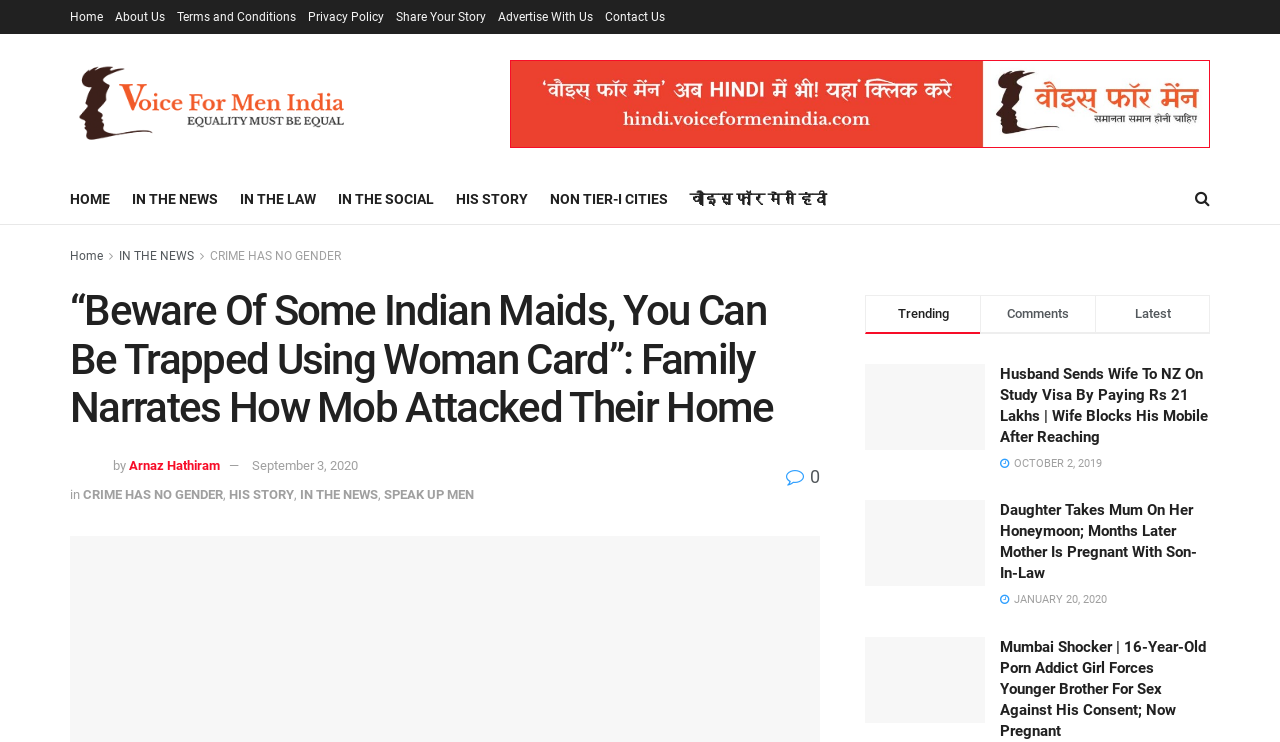Please determine the bounding box coordinates of the element's region to click in order to carry out the following instruction: "Check the 'Trending' section". The coordinates should be four float numbers between 0 and 1, i.e., [left, top, right, bottom].

[0.701, 0.412, 0.741, 0.433]